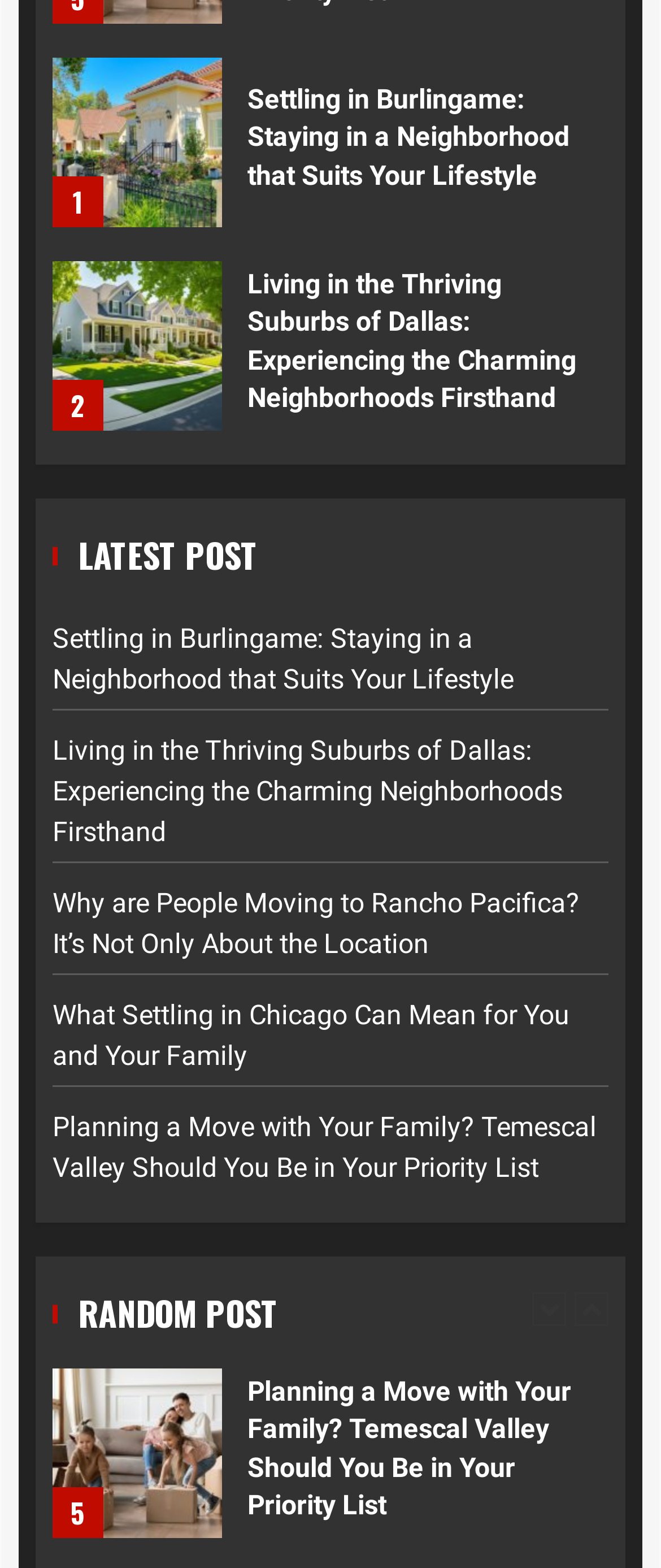Can you specify the bounding box coordinates for the region that should be clicked to fulfill this instruction: "Chat with customer service".

None